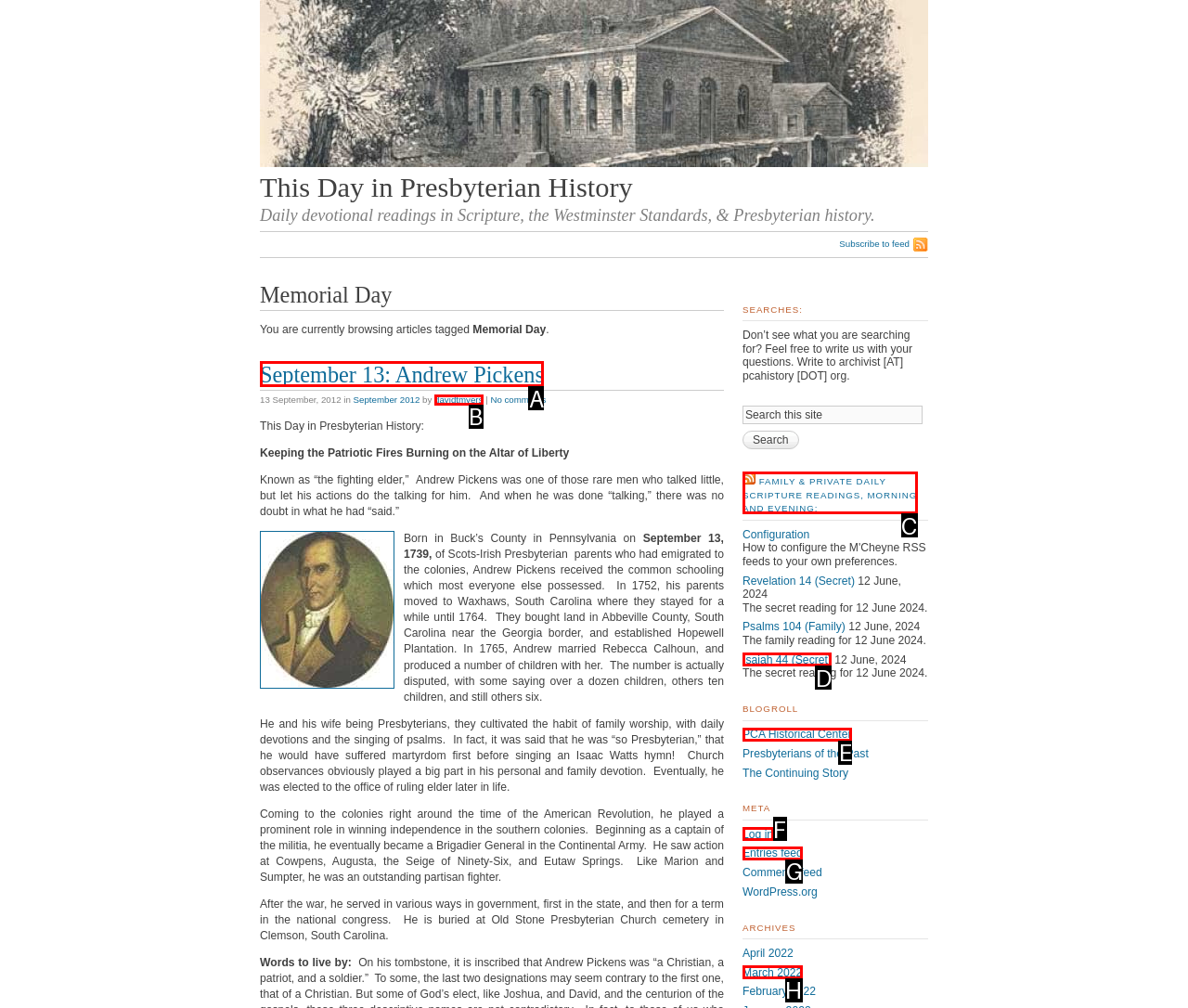Which choice should you pick to execute the task: Read daily devotional readings
Respond with the letter associated with the correct option only.

C